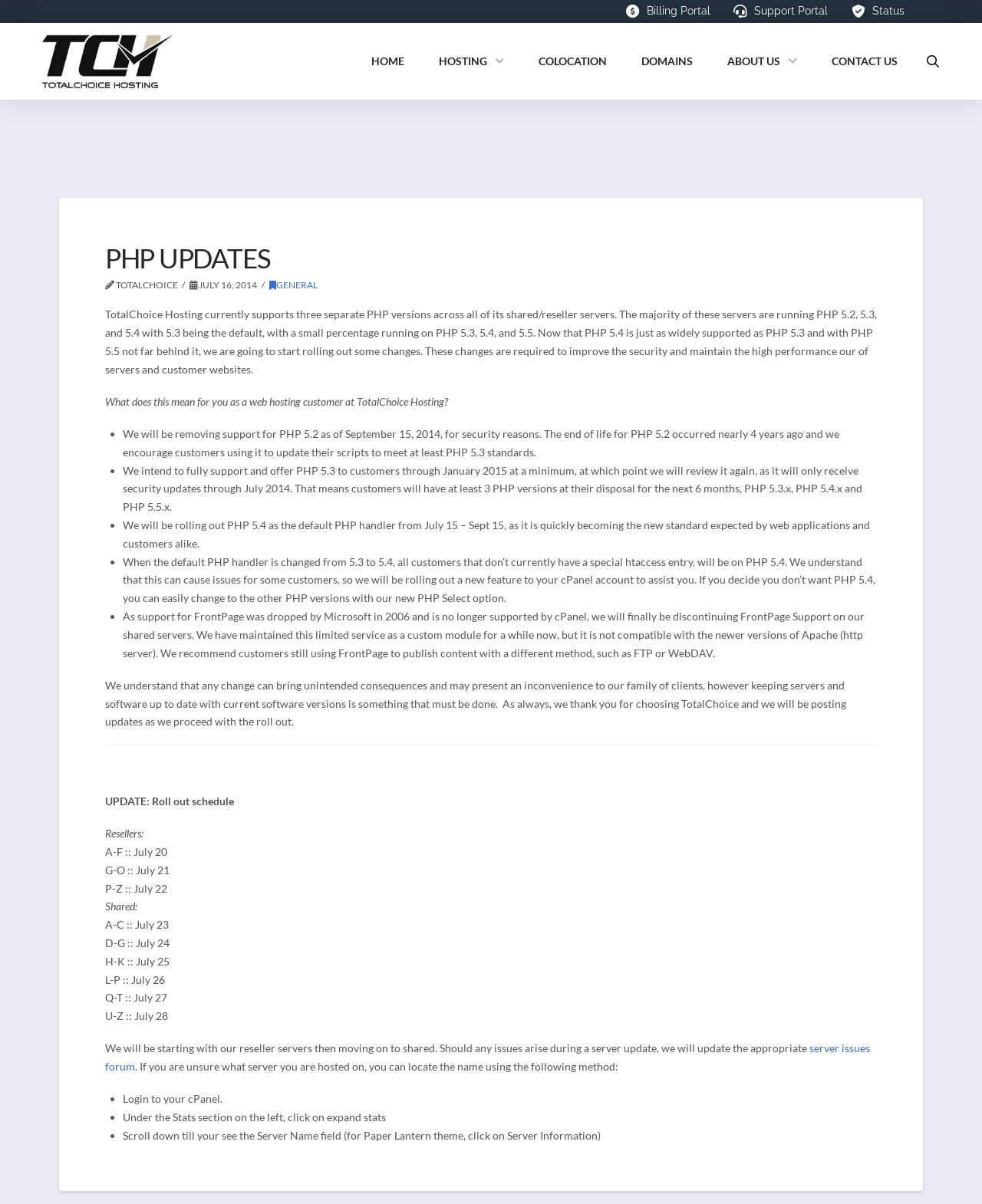Generate a comprehensive description of the webpage.

The webpage is a blog post from TotalChoice Hosting, titled "PHP Updates". At the top, there is a navigation menu with links to "HOME", "HOSTING", "COLOCATION", "DOMAINS", "ABOUT US", and "CONTACT US". To the right of the navigation menu, there is a button to toggle dropdown content.

Below the navigation menu, there is a main content area with an article header that displays the title "PHP UPDATES" and the date "JULY 16, 2014". The article is divided into several sections.

The first section explains that TotalChoice Hosting currently supports three separate PHP versions across all of its shared/reseller servers, with the majority running PHP 5.2, 5.3, and 5.4. The text also mentions that the company will be rolling out some changes to improve security and maintain high performance on their servers and customer websites.

The second section is a list of what these changes mean for web hosting customers at TotalChoice Hosting. The list includes four points: removing support for PHP 5.2 as of September 15, 2014, for security reasons; fully supporting and offering PHP 5.3 to customers through January 2015; rolling out PHP 5.4 as the default PHP handler from July 15 to September 15; and discontinuing FrontPage Support on their shared servers.

The third section is an update on the roll-out schedule, with specific dates for resellers and shared servers. The section also provides instructions on how to locate the server name using cPanel.

Throughout the article, there are several links to other pages, including a link to a "server issues forum" and a link to "GENERAL" at the top of the article. There is also an image at the top left corner of the page, but its content is not described.